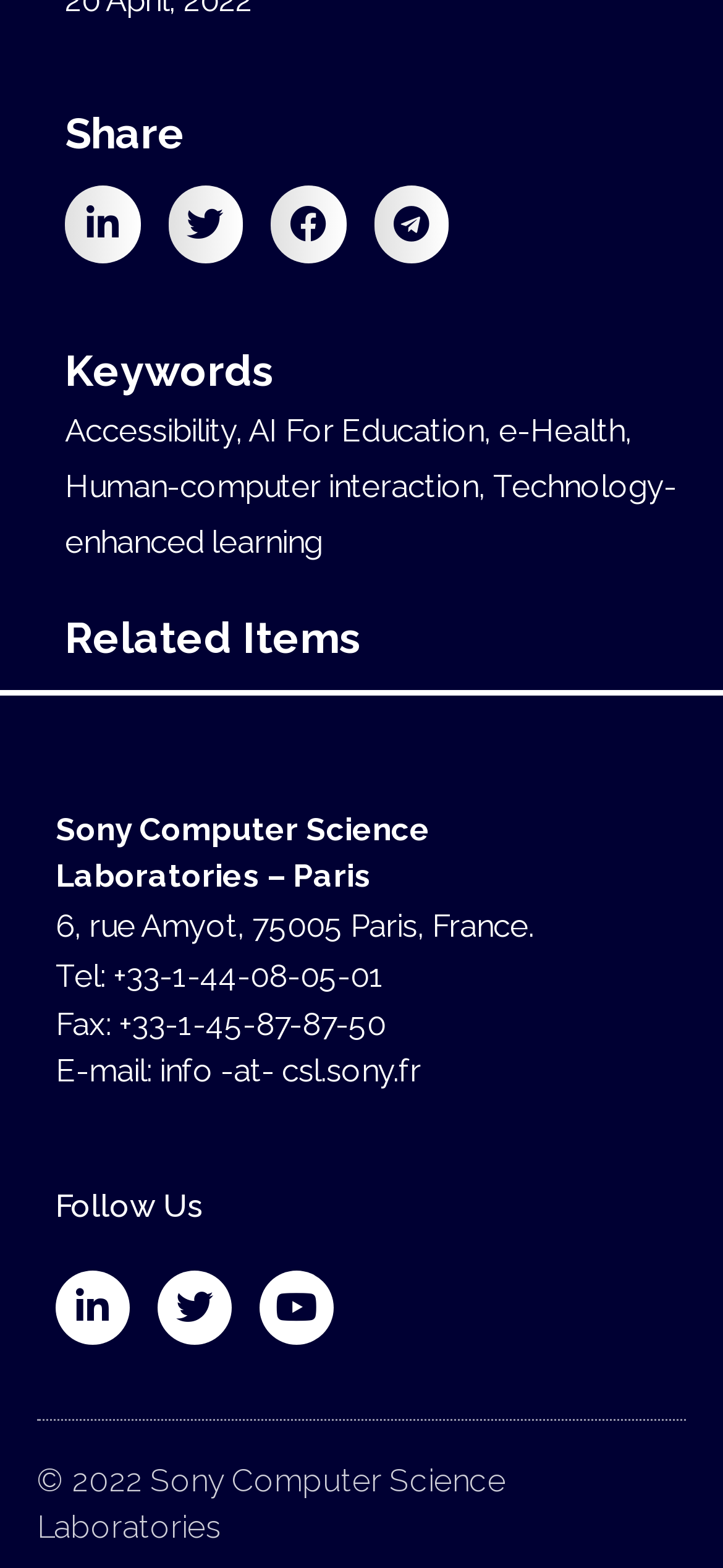How many social media platforms are available for sharing?
Provide a well-explained and detailed answer to the question.

I counted the number of social media platform buttons available for sharing, which are 'Share on linkedin', 'Share on twitter', 'Share on facebook', and 'Share on telegram'.